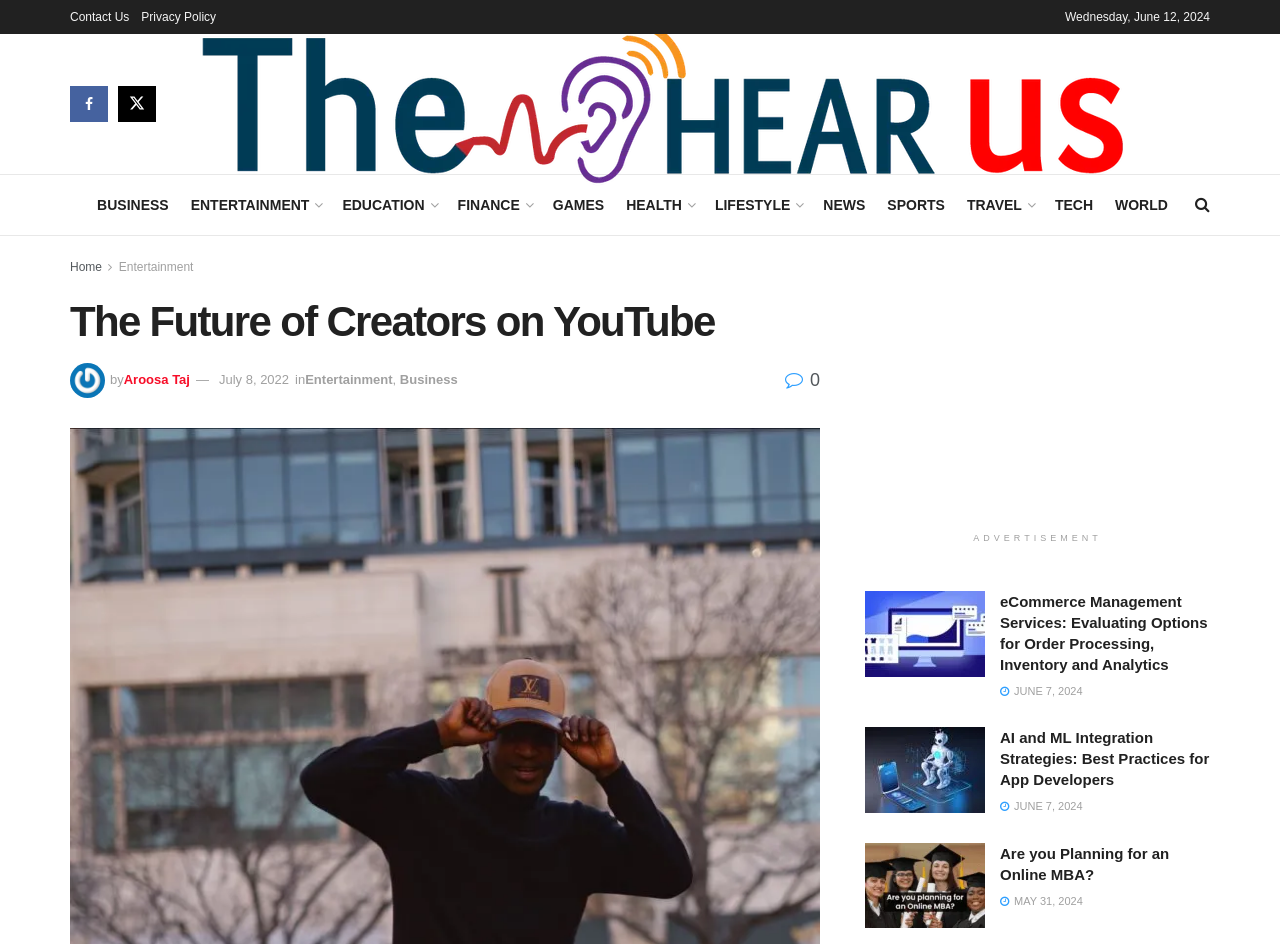Please identify the bounding box coordinates of the area I need to click to accomplish the following instruction: "Click on the 'CONTACT US' link".

None